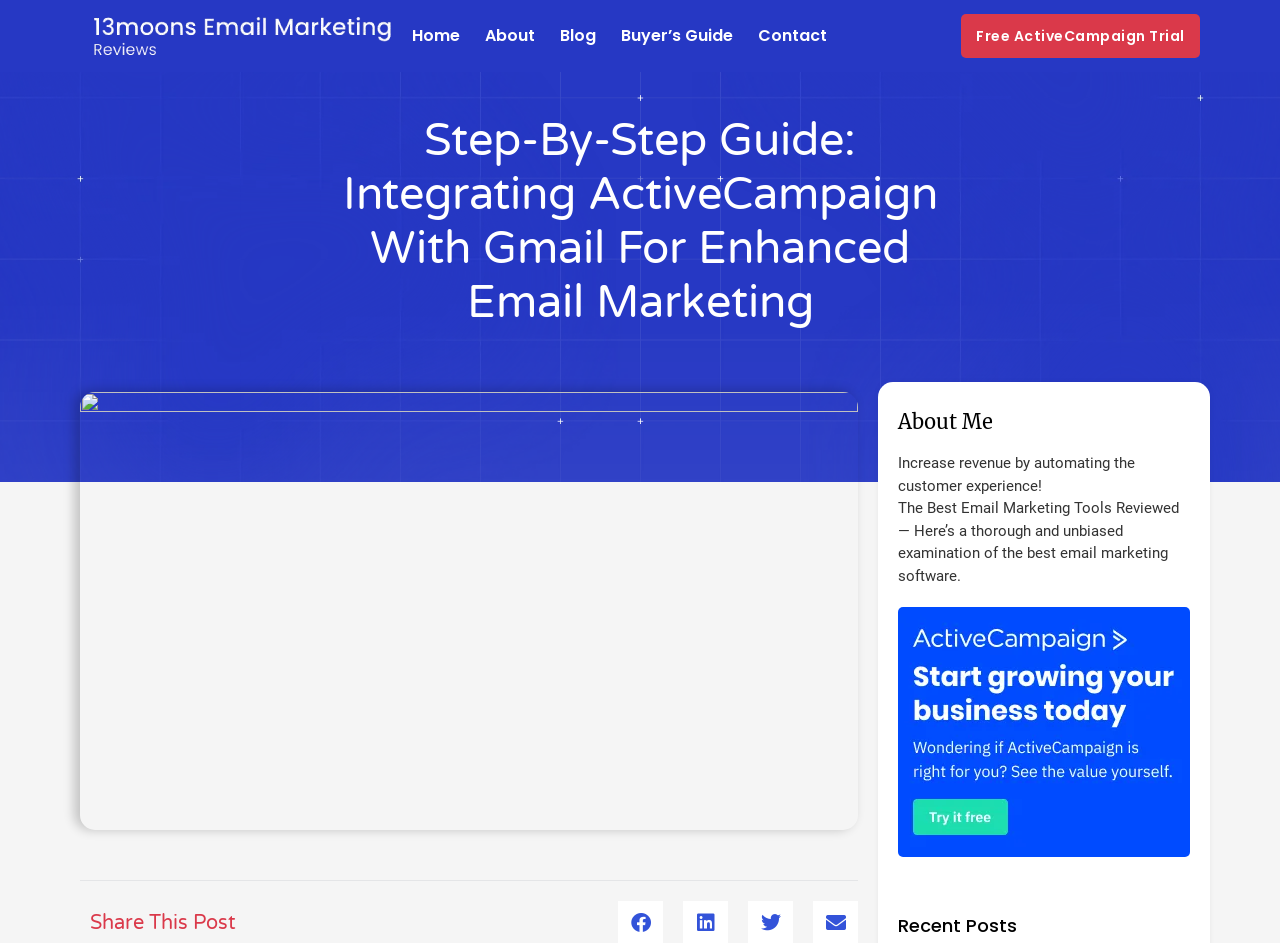What is the purpose of the webpage?
Answer the question with just one word or phrase using the image.

Guide to email marketing